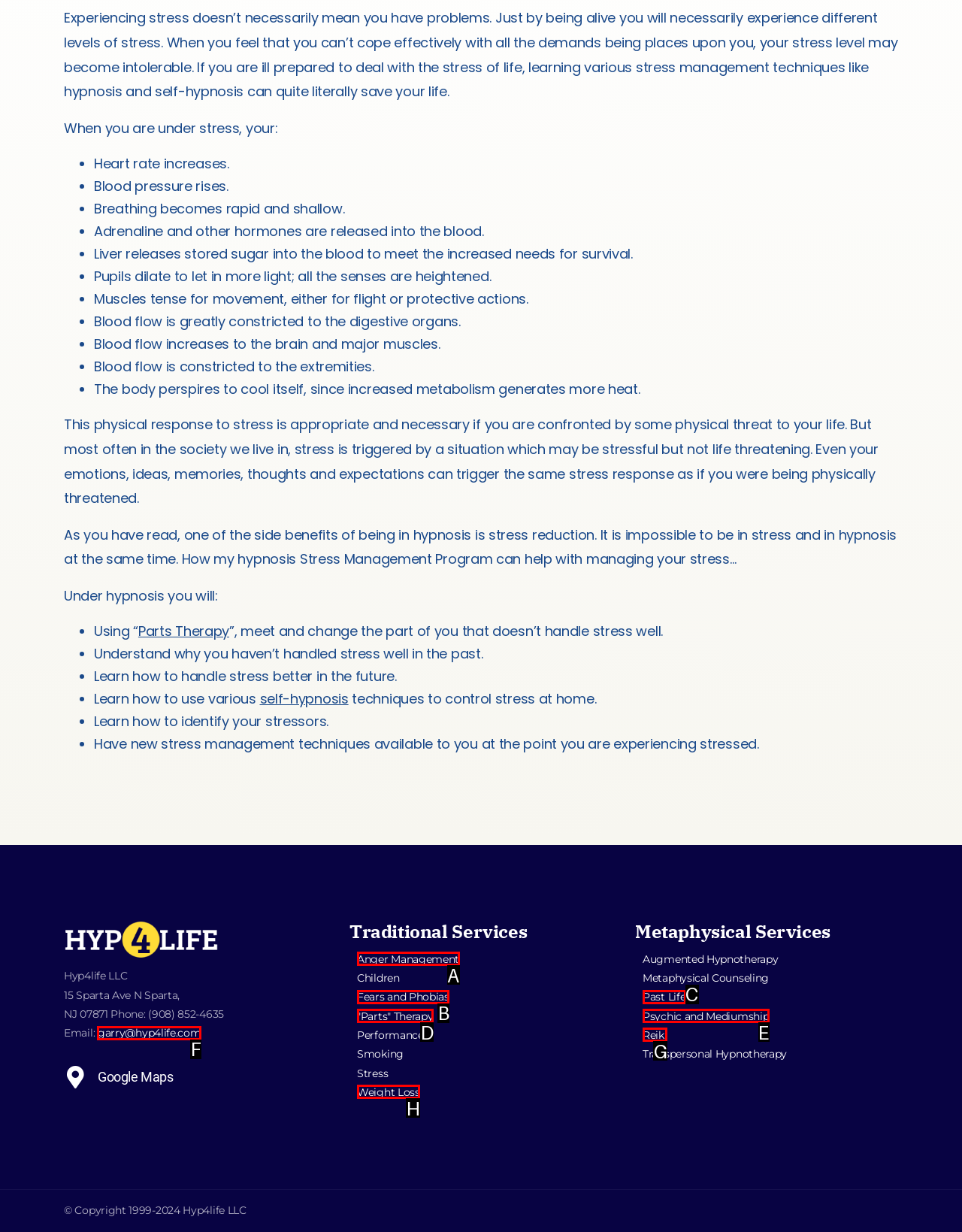Which HTML element among the options matches this description: Psychic and Mediumship? Answer with the letter representing your choice.

E